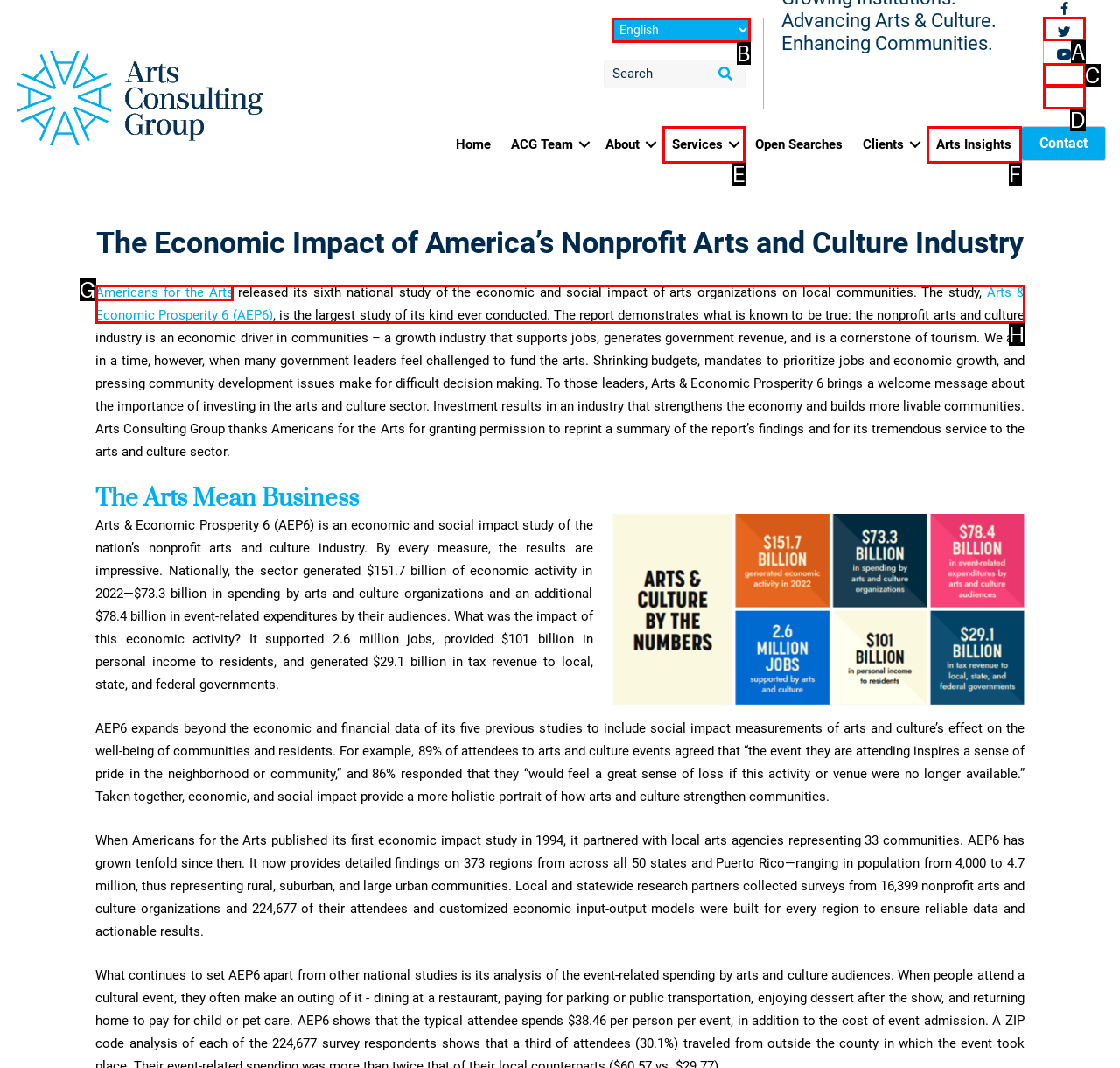Select the letter of the element you need to click to complete this task: Go to LinkedIn
Answer using the letter from the specified choices.

A